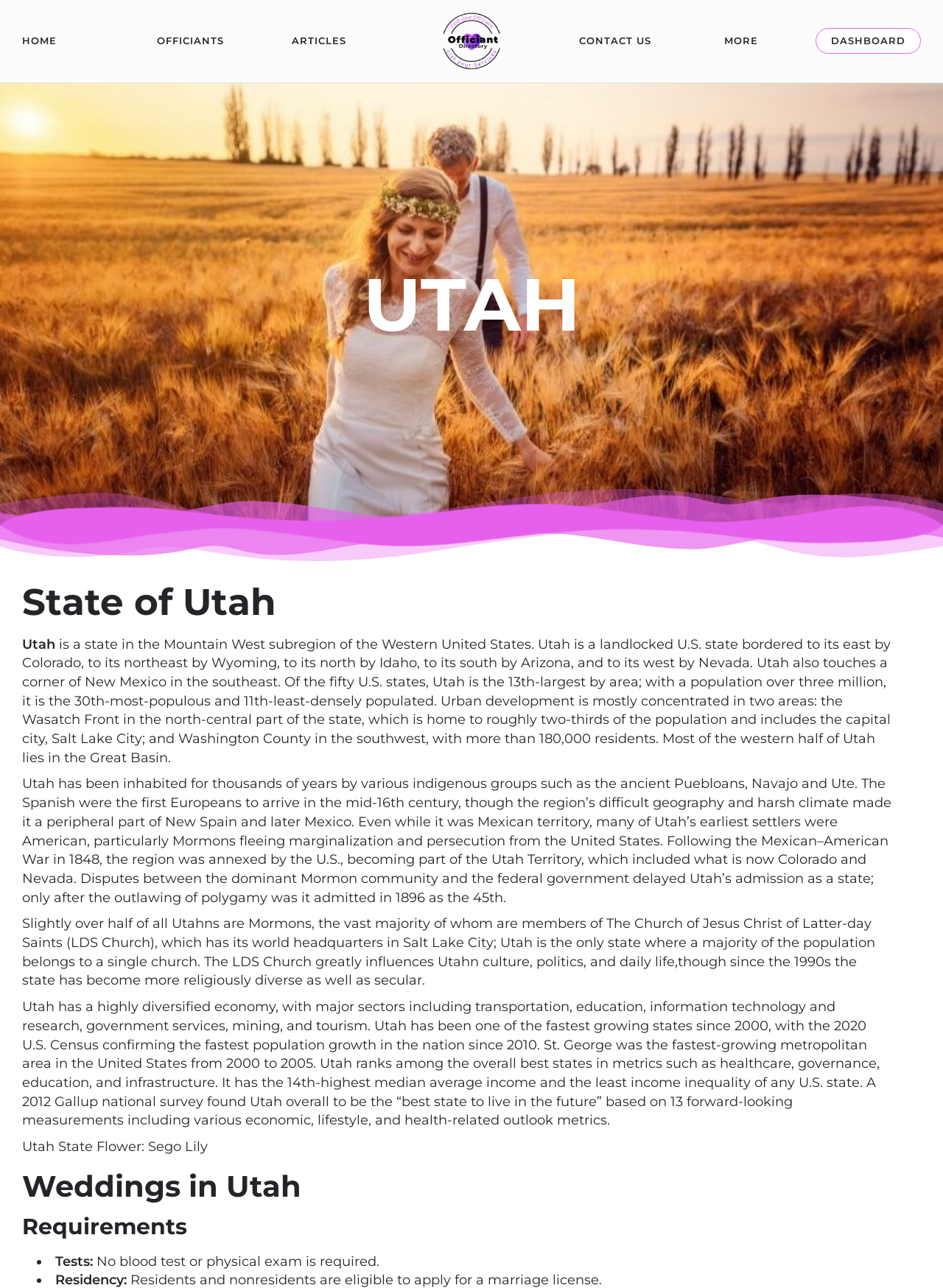What is the fastest-growing metropolitan area in the US?
Based on the image, give a concise answer in the form of a single word or short phrase.

St. George